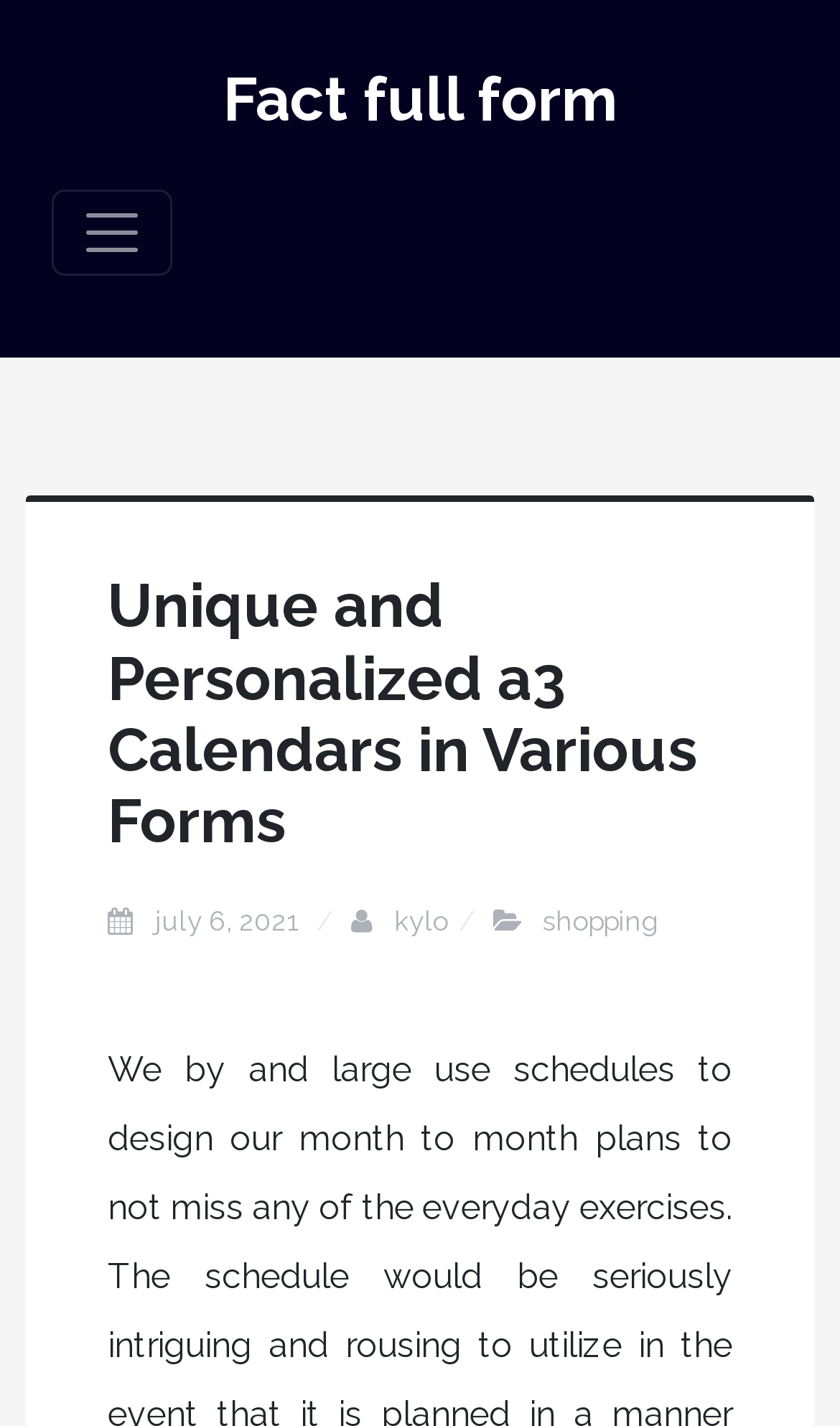How many links are available in the header section?
Based on the image, give a concise answer in the form of a single word or short phrase.

3